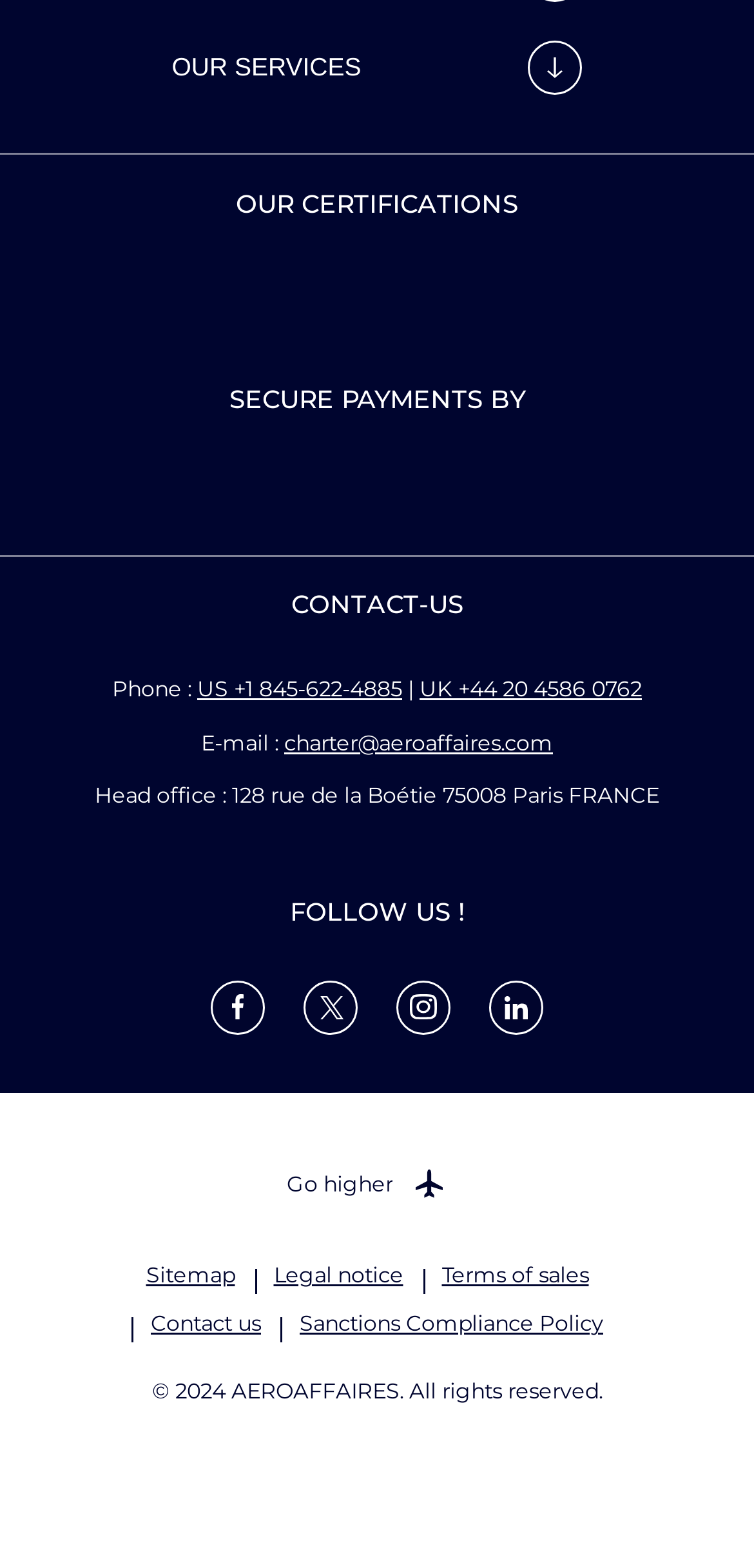What is the address of the company's head office?
Refer to the image and provide a one-word or short phrase answer.

128 rue de la Boétie, 75008 Paris FRANCE